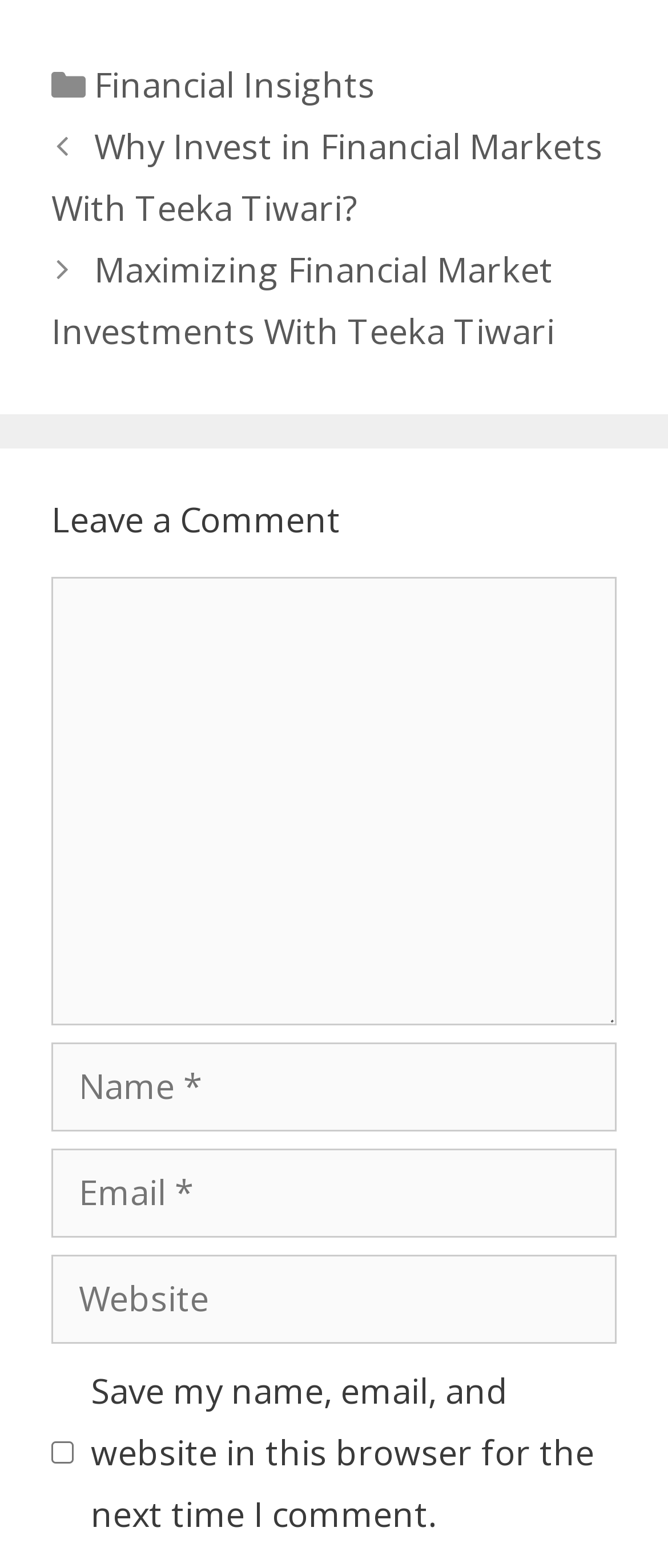Please specify the bounding box coordinates of the element that should be clicked to execute the given instruction: 'Enter your name'. Ensure the coordinates are four float numbers between 0 and 1, expressed as [left, top, right, bottom].

[0.077, 0.664, 0.923, 0.721]